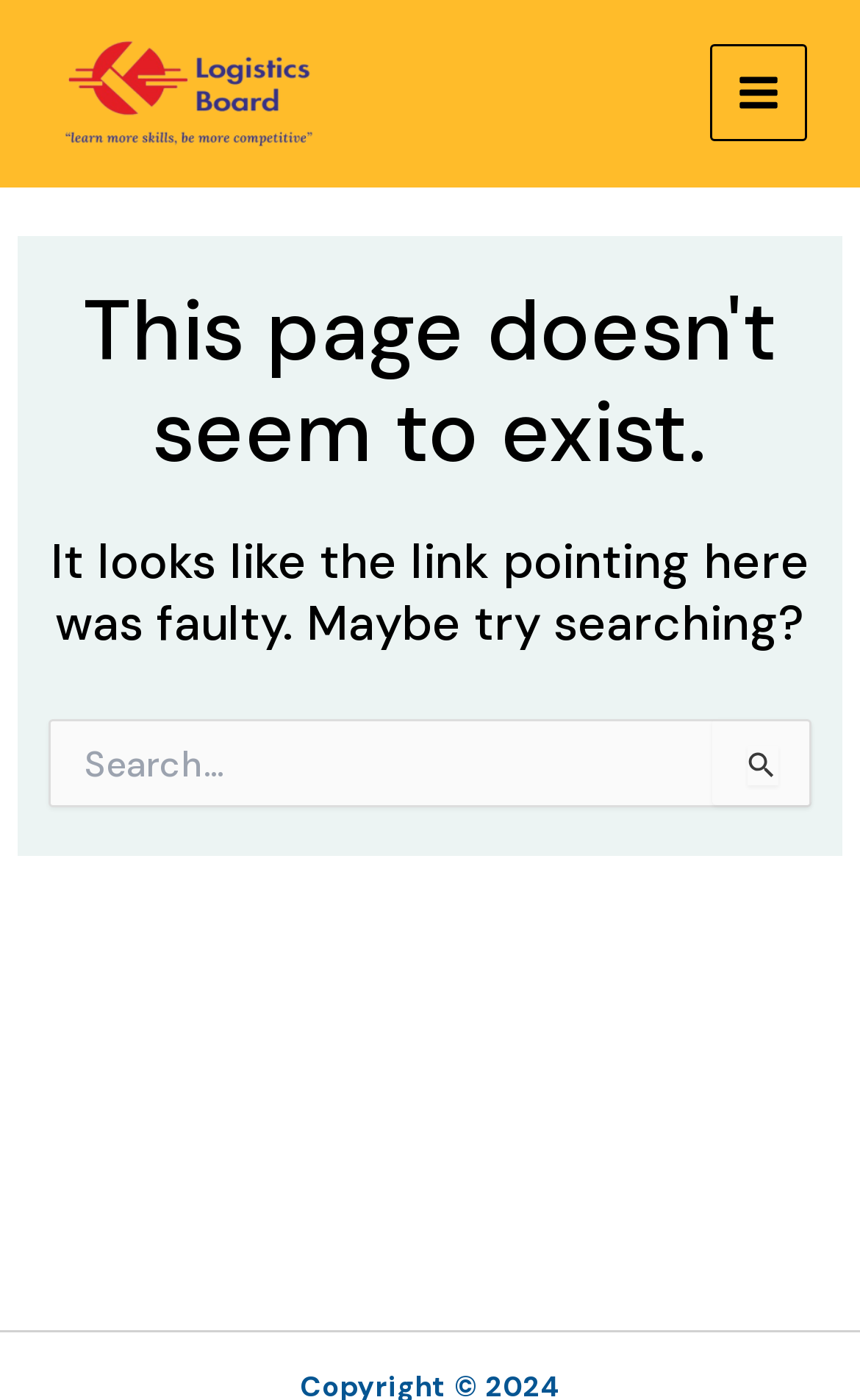Find the primary header on the webpage and provide its text.

This page doesn't seem to exist.